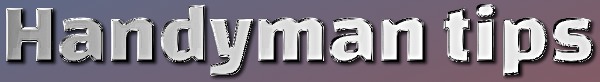What is the purpose of the background gradient?
Please provide a comprehensive answer based on the contents of the image.

The background gradient transitions smoothly from a darker shade to a lighter one, which enhances the visual appeal and contributes to a professional look, making the content more attractive and engaging to the audience.